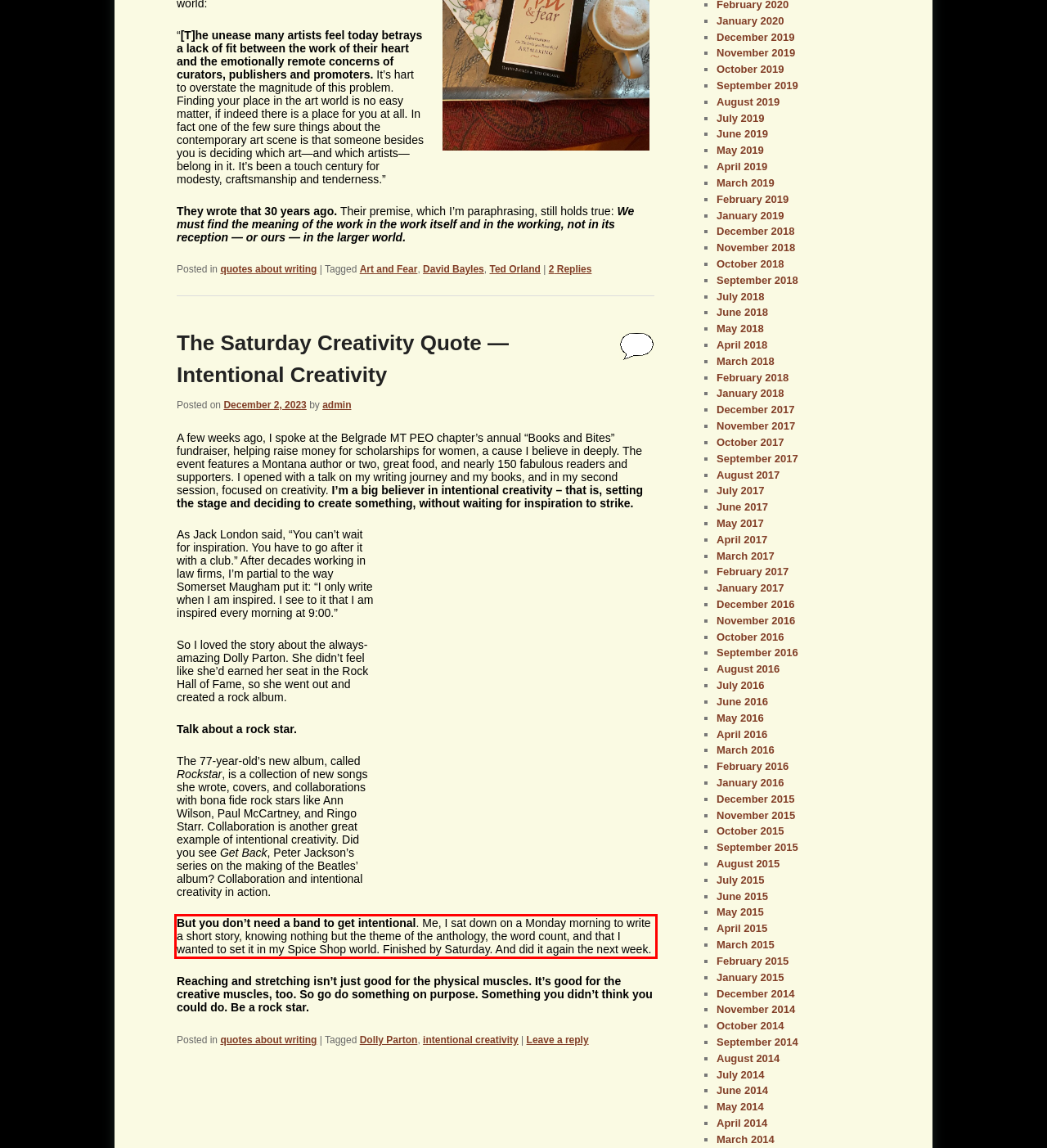There is a screenshot of a webpage with a red bounding box around a UI element. Please use OCR to extract the text within the red bounding box.

But you don’t need a band to get intentional. Me, I sat down on a Monday morning to write a short story, knowing nothing but the theme of the anthology, the word count, and that I wanted to set it in my Spice Shop world. Finished by Saturday. And did it again the next week.